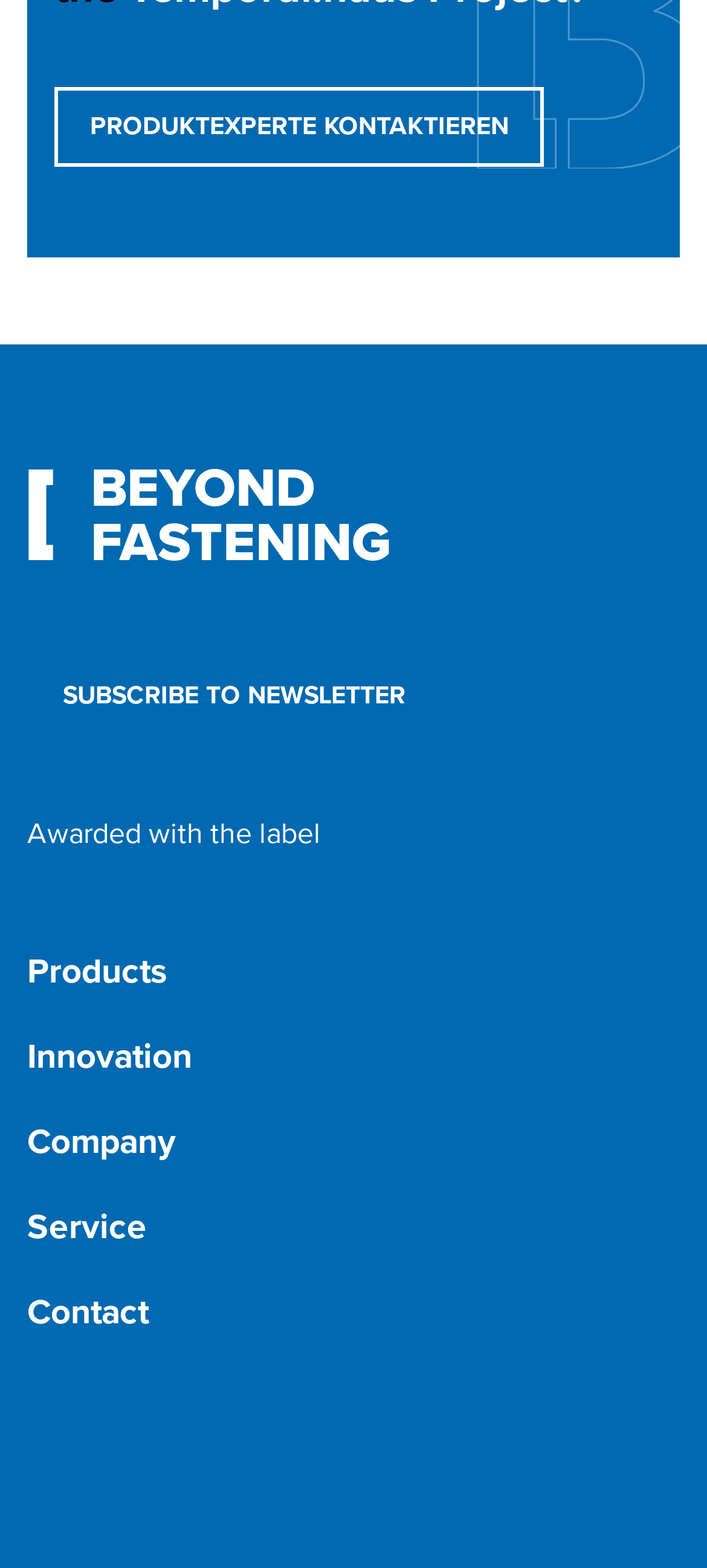What is the company name?
Give a one-word or short phrase answer based on the image.

BEYOND FASTENING